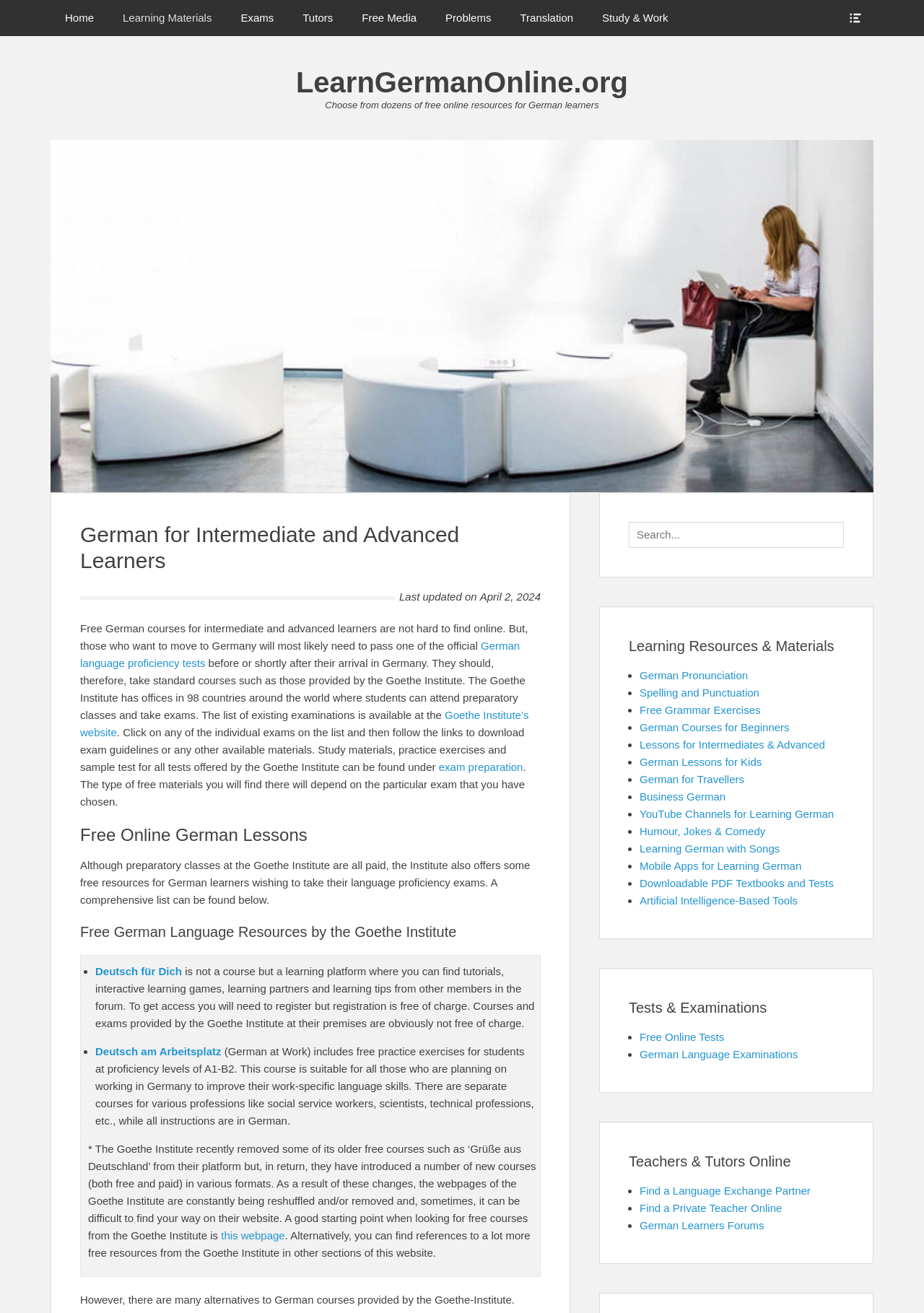What is the format of the 'Deutsch für Dich' platform?
Analyze the screenshot and provide a detailed answer to the question.

The format of the 'Deutsch für Dich' platform can be inferred from the text, which describes it as a learning platform where users can find tutorials, interactive learning games, learning partners, and learning tips from other members in the forum.